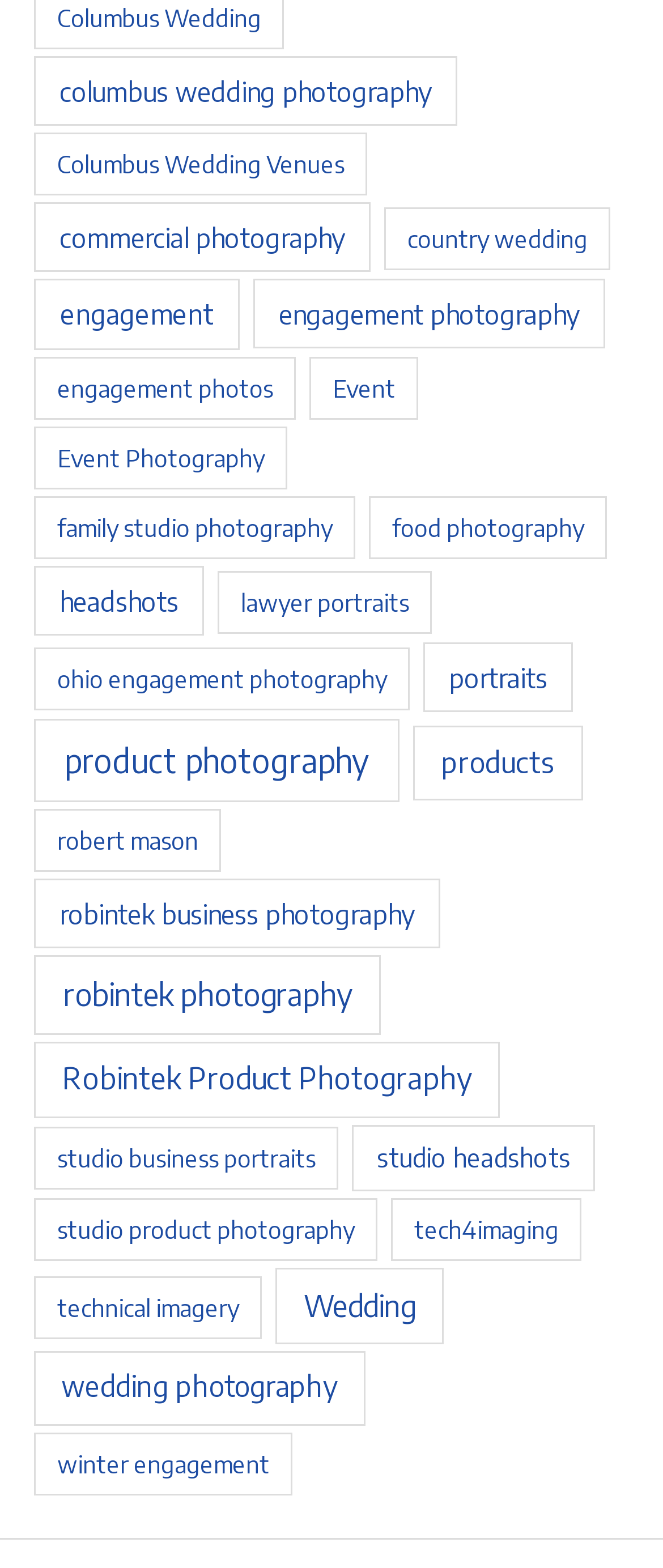Please locate the bounding box coordinates of the region I need to click to follow this instruction: "Discover robintek business photography".

[0.051, 0.561, 0.664, 0.605]